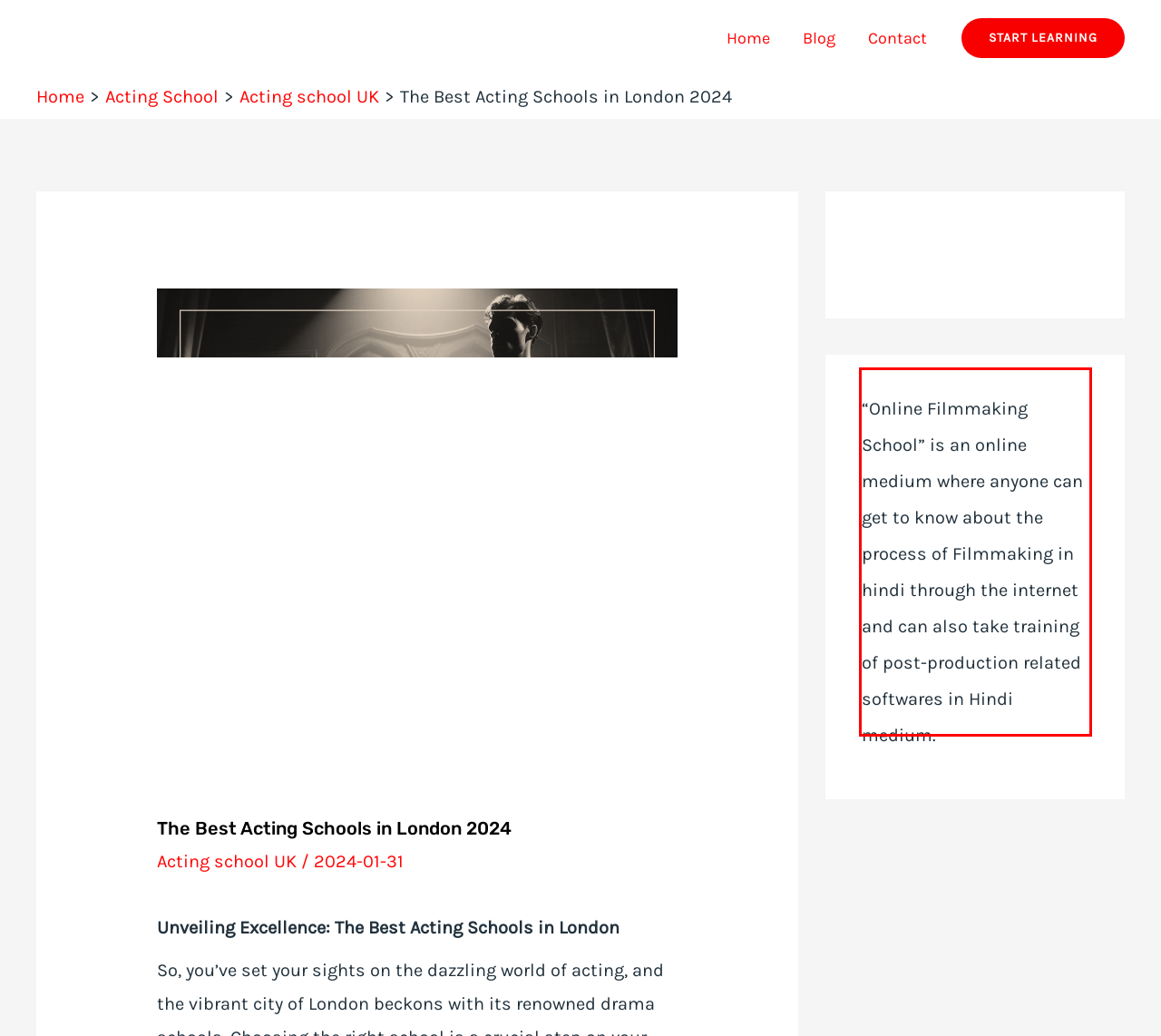Please extract the text content from the UI element enclosed by the red rectangle in the screenshot.

“Online Filmmaking School” is an online medium where anyone can get to know about the process of Filmmaking in hindi through the internet and can also take training of post-production related softwares in Hindi medium.